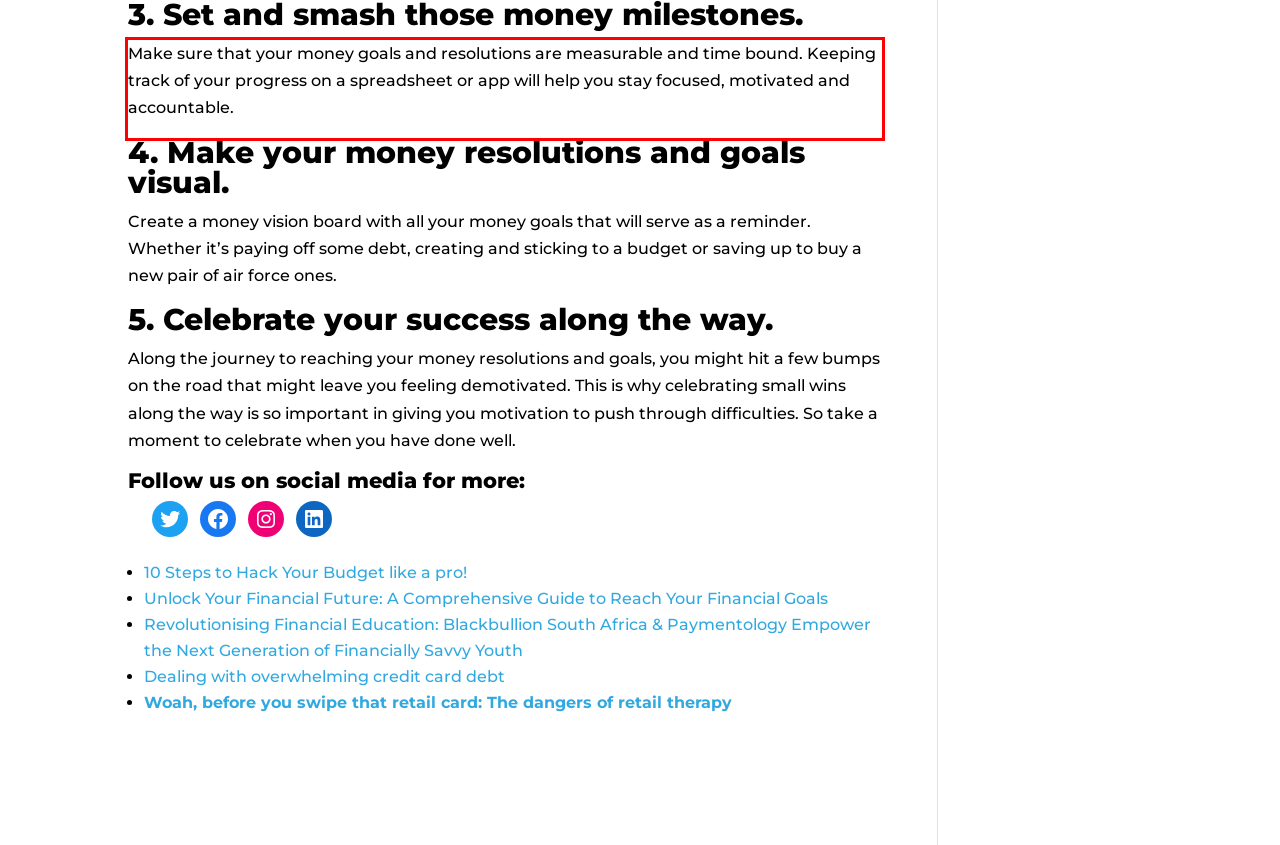Examine the screenshot of the webpage, locate the red bounding box, and perform OCR to extract the text contained within it.

Make sure that your money goals and resolutions are measurable and time bound. Keeping track of your progress on a spreadsheet or app will help you stay focused, motivated and accountable.